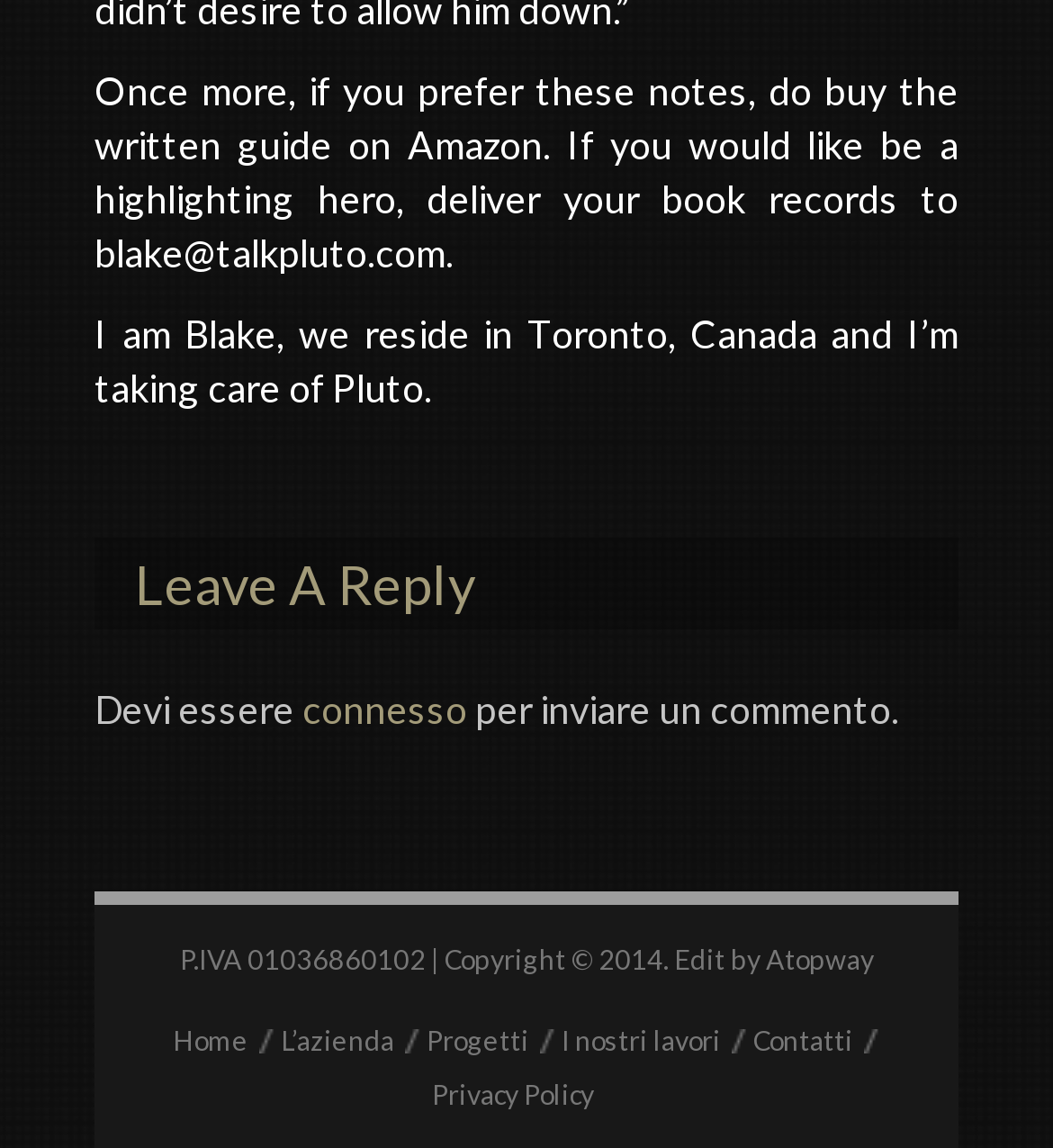What is the copyright year mentioned on the webpage?
Refer to the screenshot and respond with a concise word or phrase.

2014